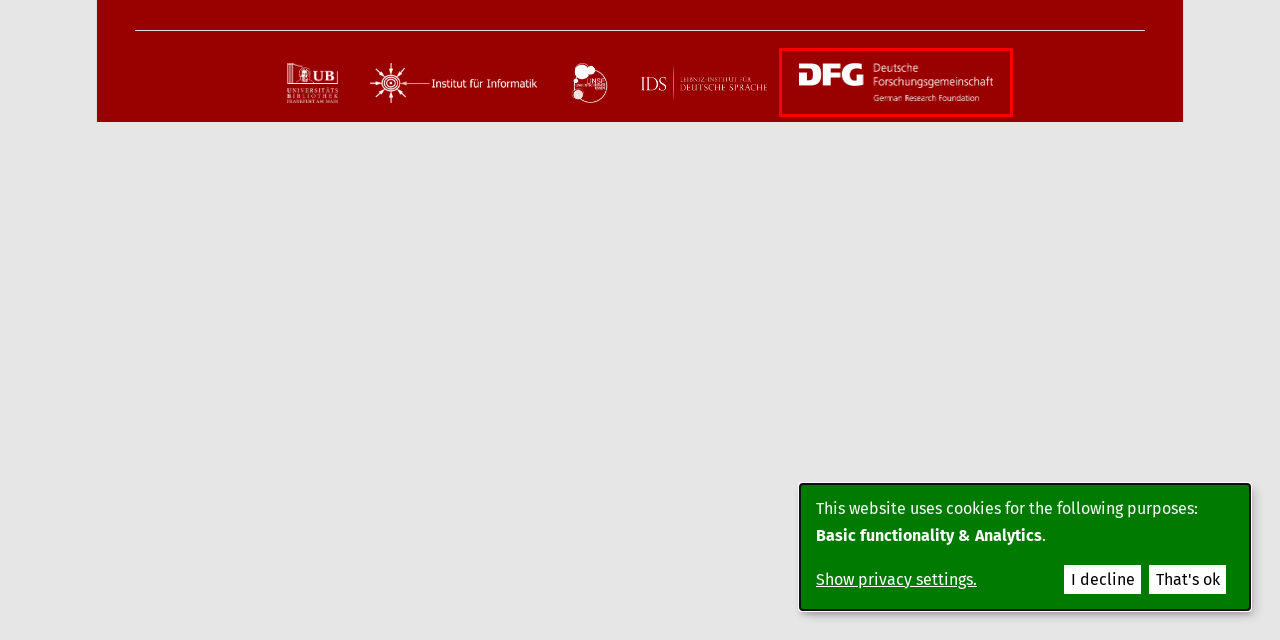You are presented with a screenshot of a webpage with a red bounding box. Select the webpage description that most closely matches the new webpage after clicking the element inside the red bounding box. The options are:
A. Lin|gu|is|tik News • Linguistik-Portal • Fachinformationsdienst (FID)
B. Beschreibung der Seite (erscheint in der Titelzeile des Browsers)
C. Datenschutz
D. Neue Internetpräsenz
E. DFG - Deutsche Forschungsgemeinschaft
F. Universitätsbibliothek Frankfurt am Main
G. IDS | IDS
H. Catalogues • Linguistik portal • Fachinformationsdienst (FID)

E